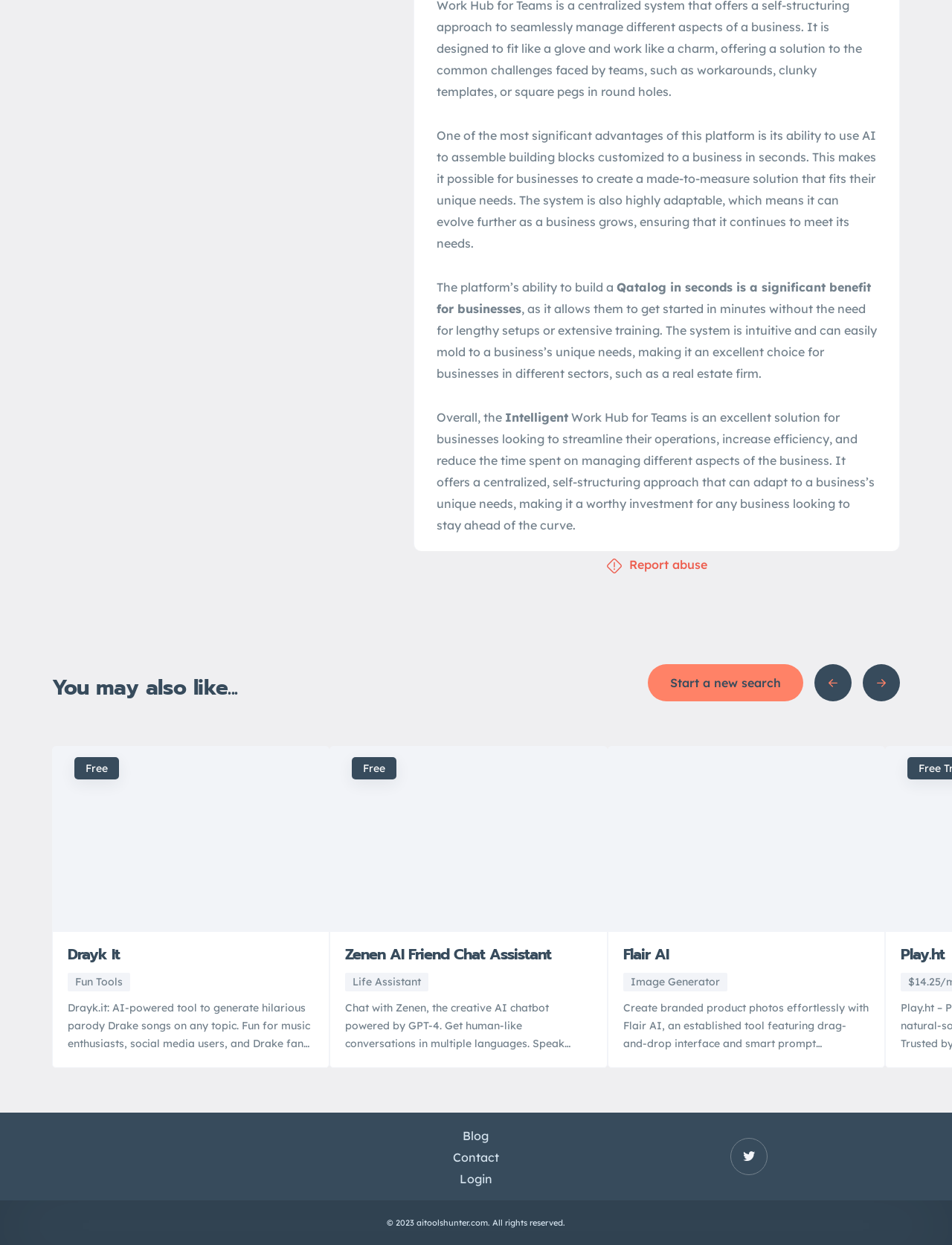What is the name of the website?
Refer to the image and provide a concise answer in one word or phrase.

AI Tools Hunter